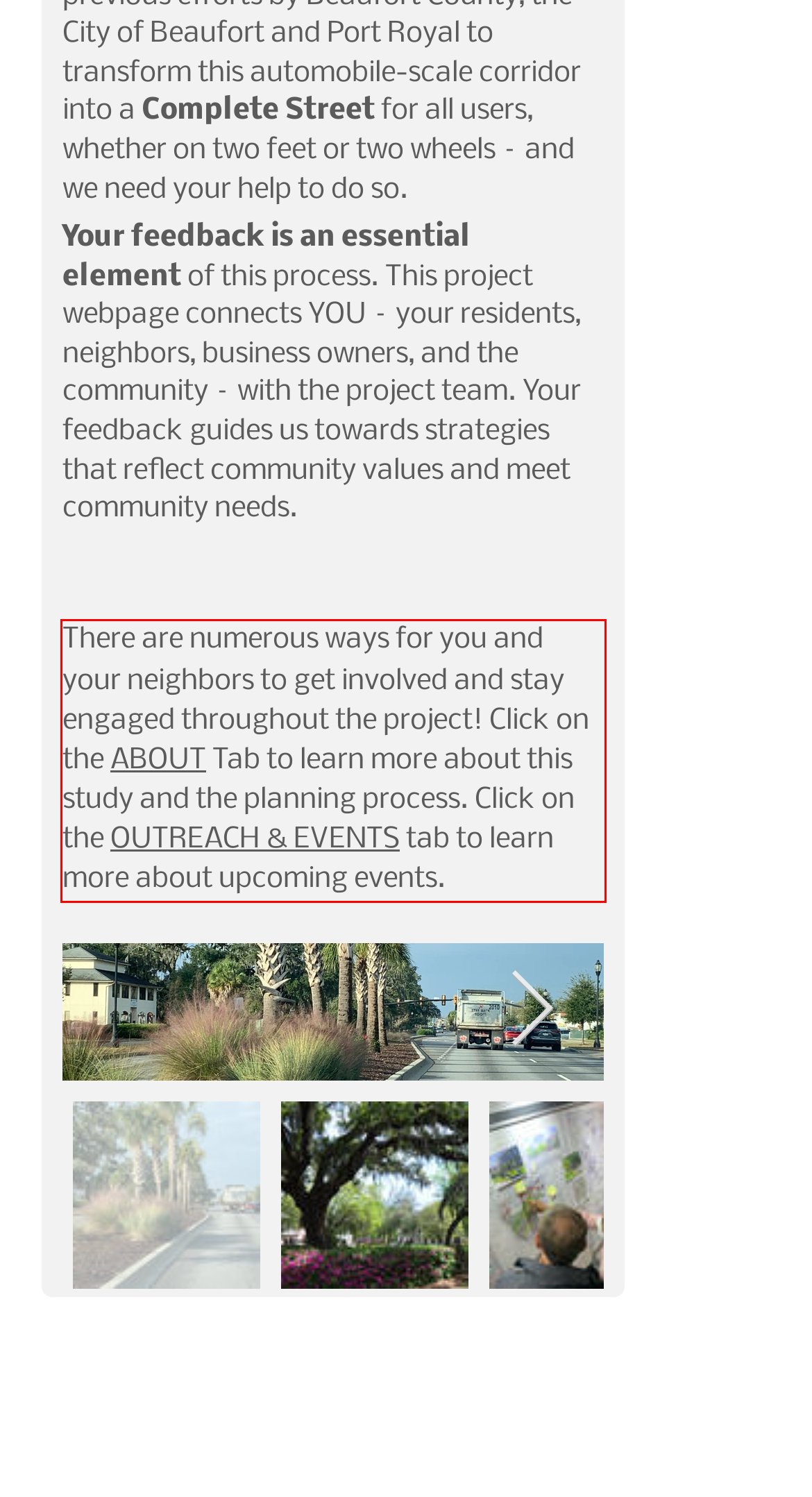Perform OCR on the text inside the red-bordered box in the provided screenshot and output the content.

There are numerous ways for you and your neighbors to get involved and stay engaged throughout the project! Click on the ABOUT Tab to learn more about this study and the planning process. Click on the OUTREACH & EVENTS tab to learn more about upcoming events.